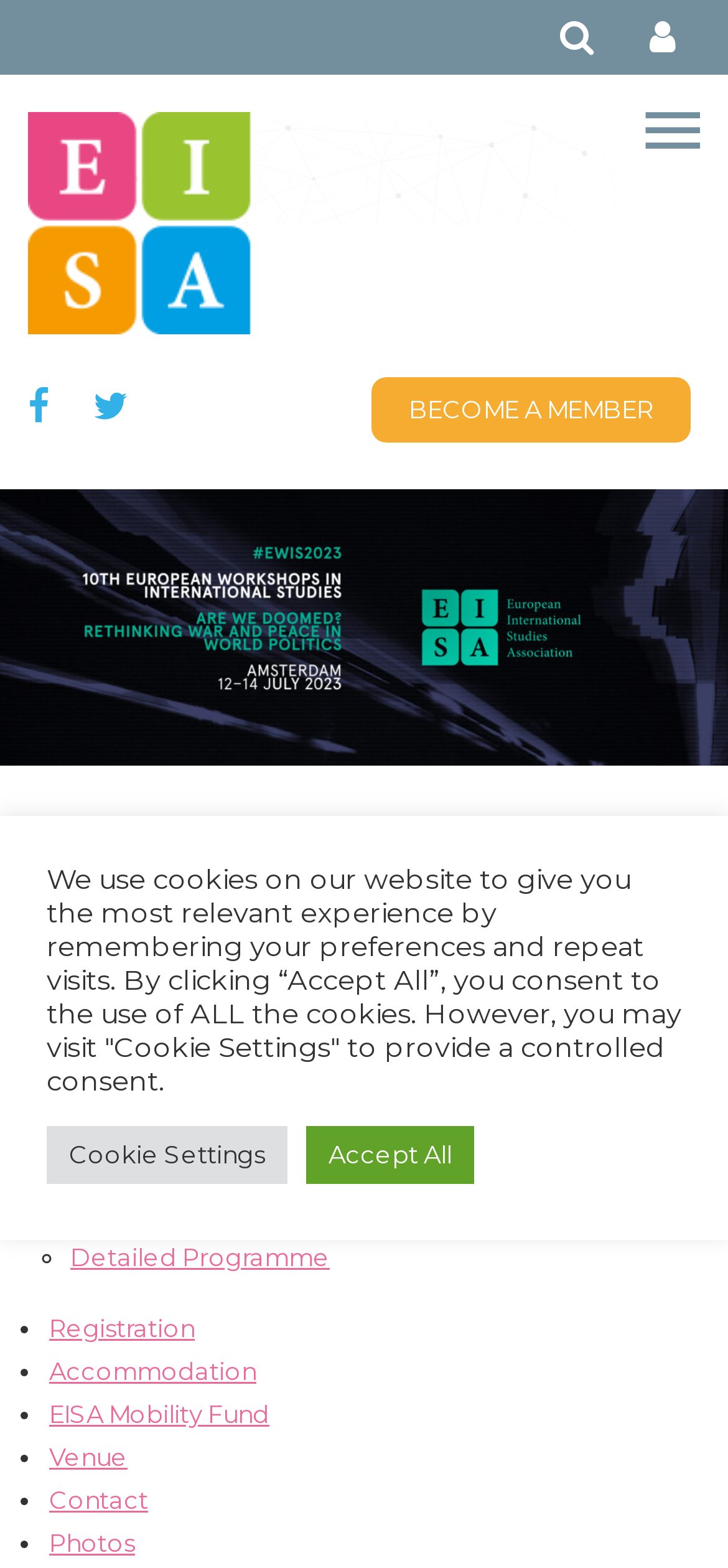Locate the bounding box coordinates of the element to click to perform the following action: 'View Programme at a Glance'. The coordinates should be given as four float values between 0 and 1, in the form of [left, top, right, bottom].

[0.097, 0.764, 0.494, 0.783]